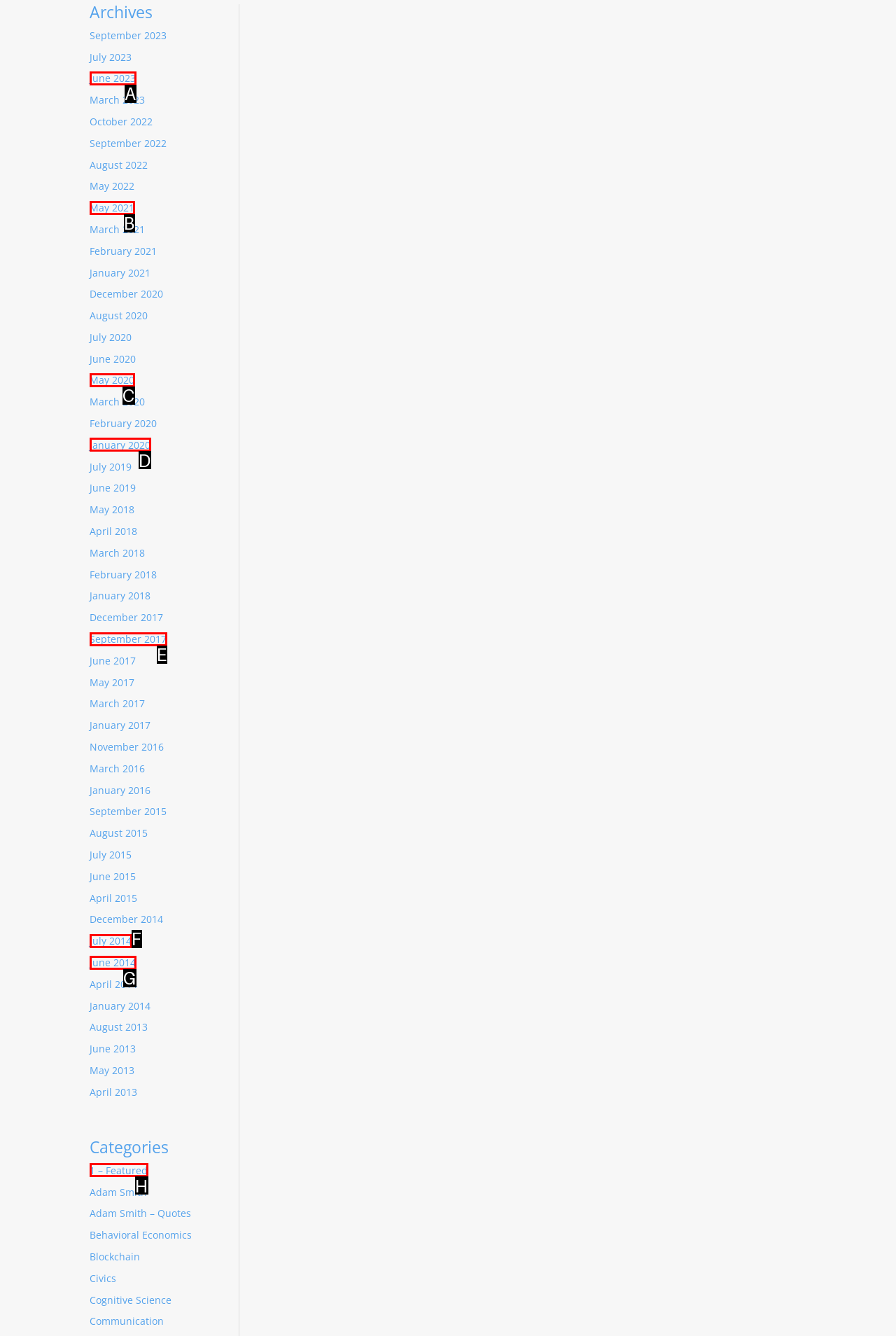Choose the option that matches the following description: 1 – Featured
Reply with the letter of the selected option directly.

H